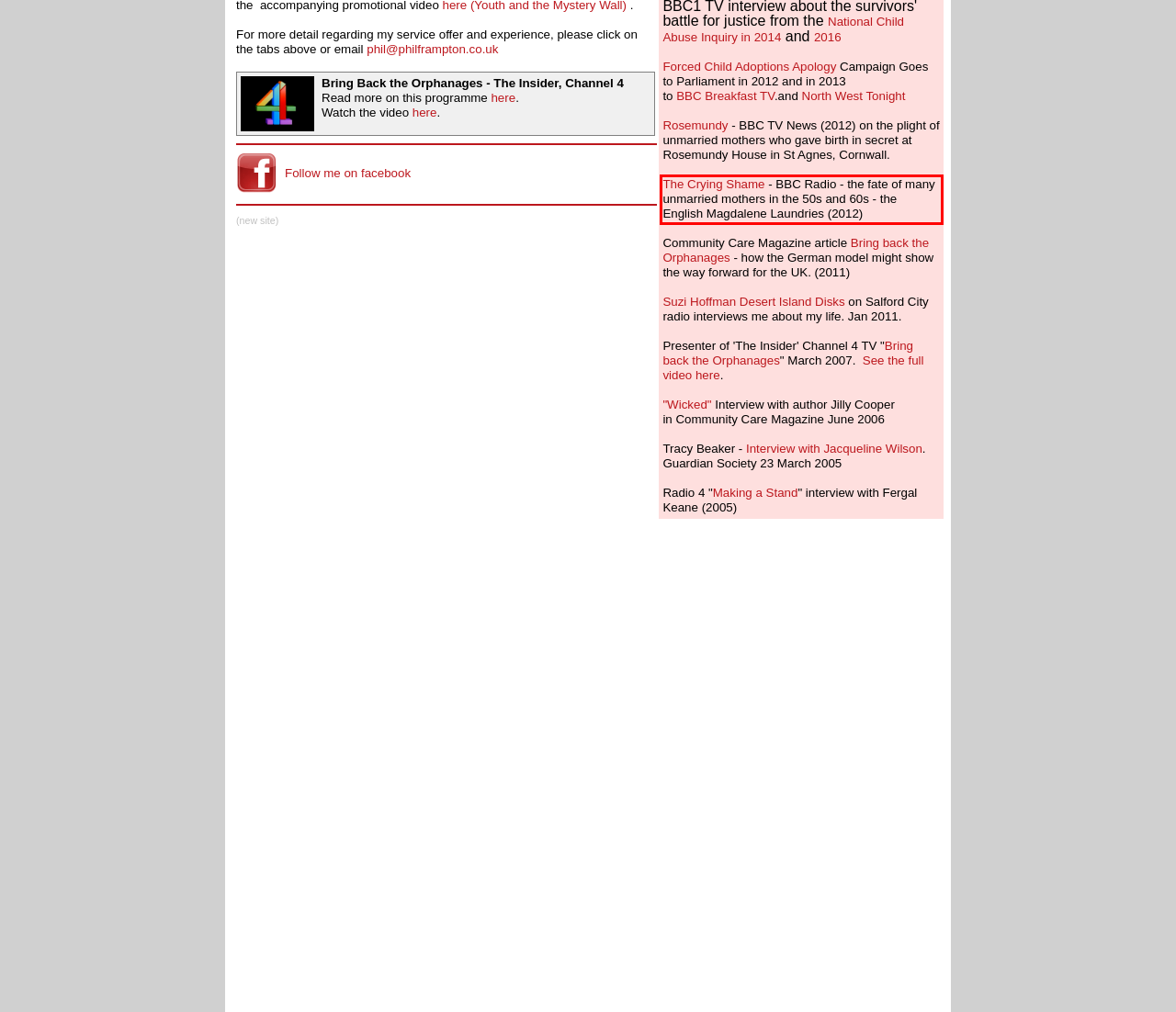Please recognize and transcribe the text located inside the red bounding box in the webpage image.

The Crying Shame - BBC Radio - the fate of many unmarried mothers in the 50s and 60s - the English Magdalene Laundries (2012)